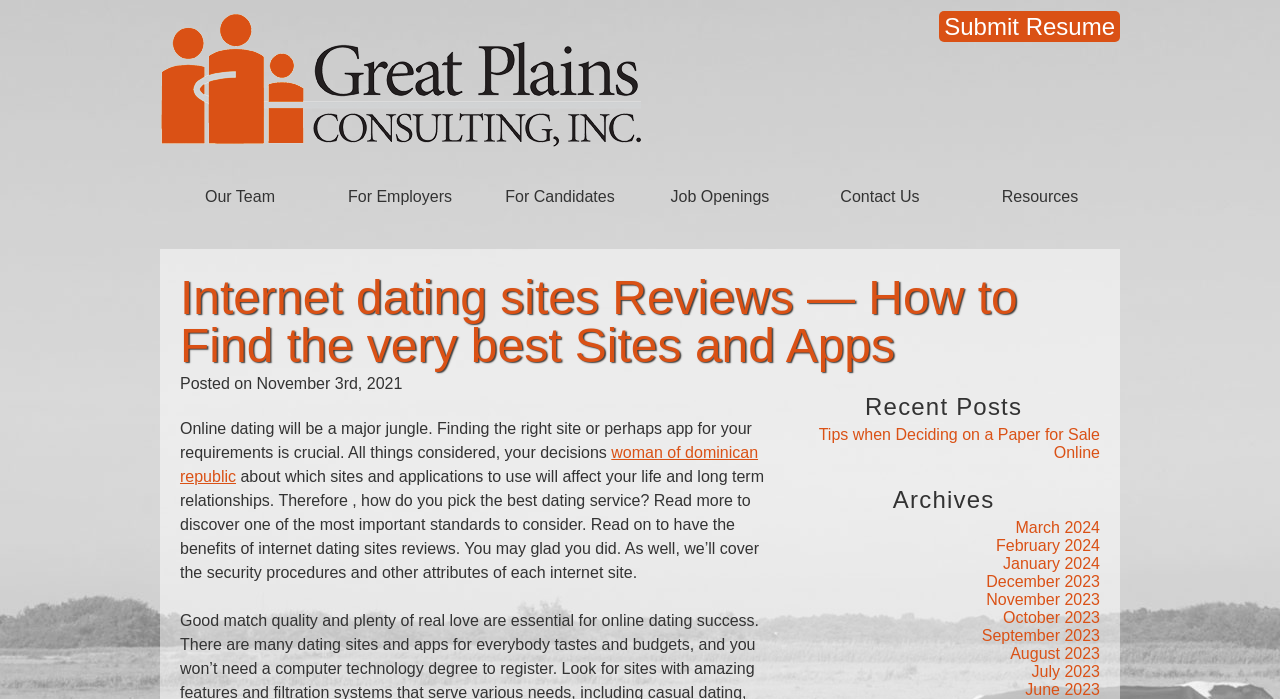Pinpoint the bounding box coordinates of the area that must be clicked to complete this instruction: "Learn about online dating sites reviews".

[0.141, 0.392, 0.859, 0.529]